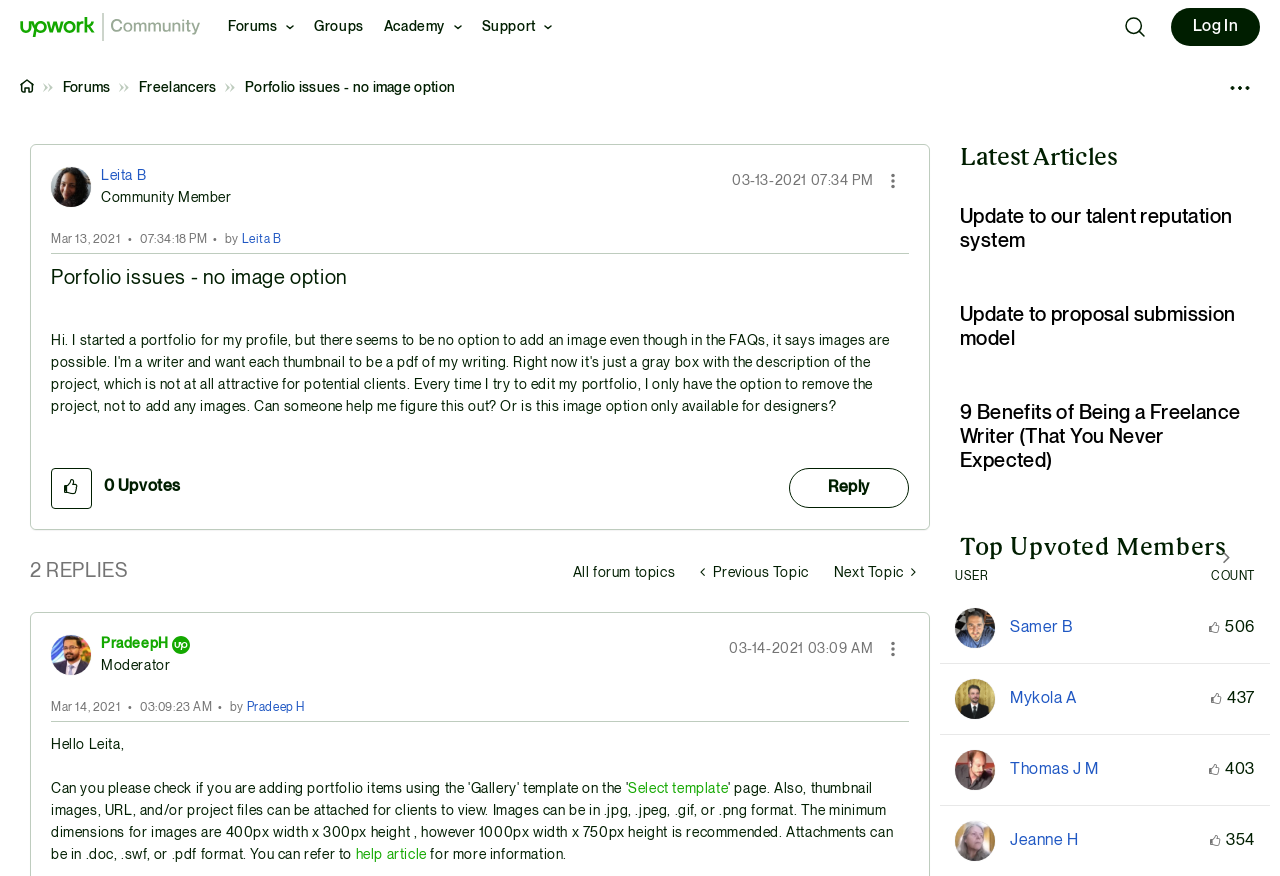Determine the coordinates of the bounding box for the clickable area needed to execute this instruction: "View the profile of PradeepH".

[0.079, 0.727, 0.132, 0.744]